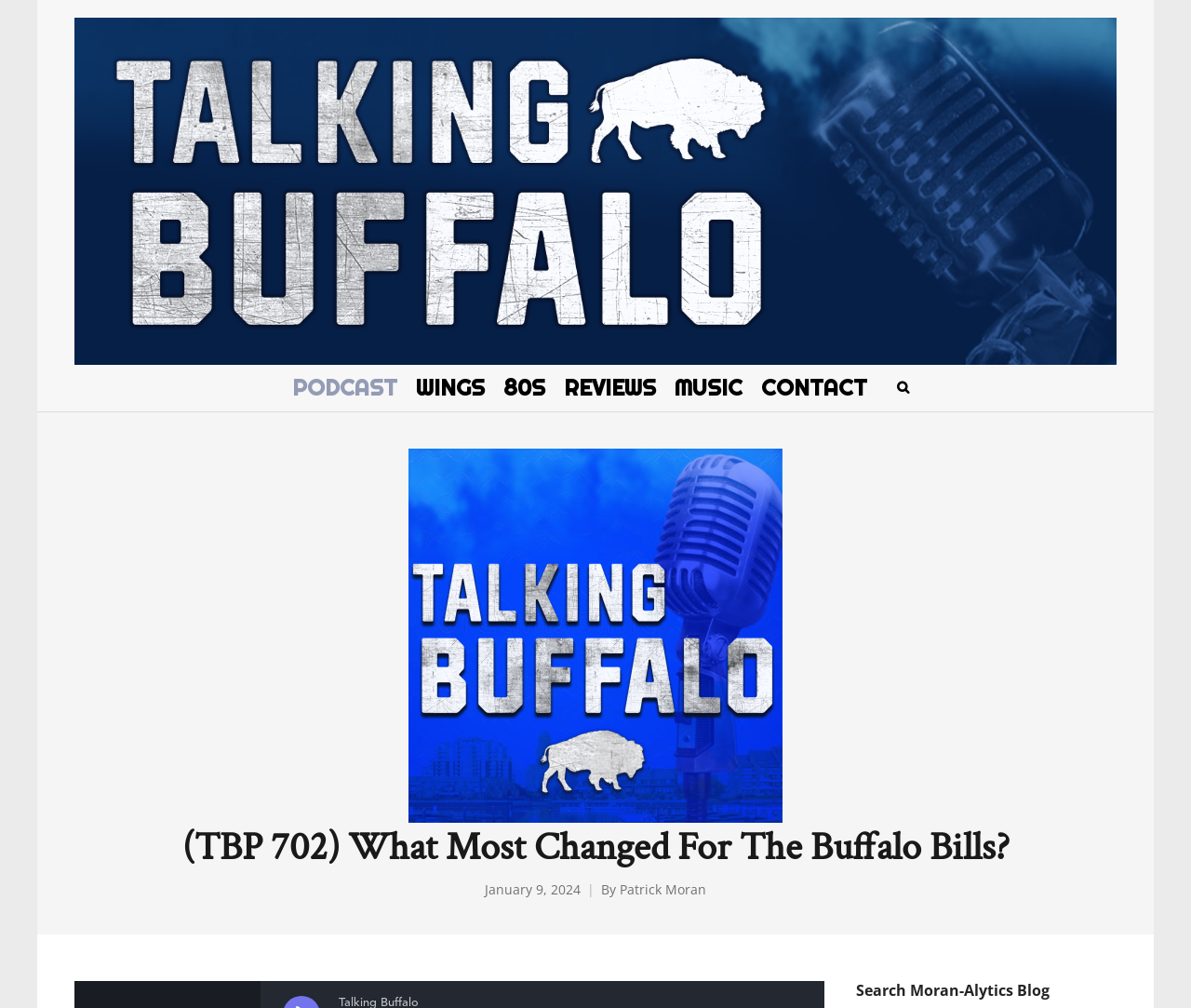Please give a concise answer to this question using a single word or phrase: 
What is the purpose of the element at the bottom?

Search Moran-Alytics Blog